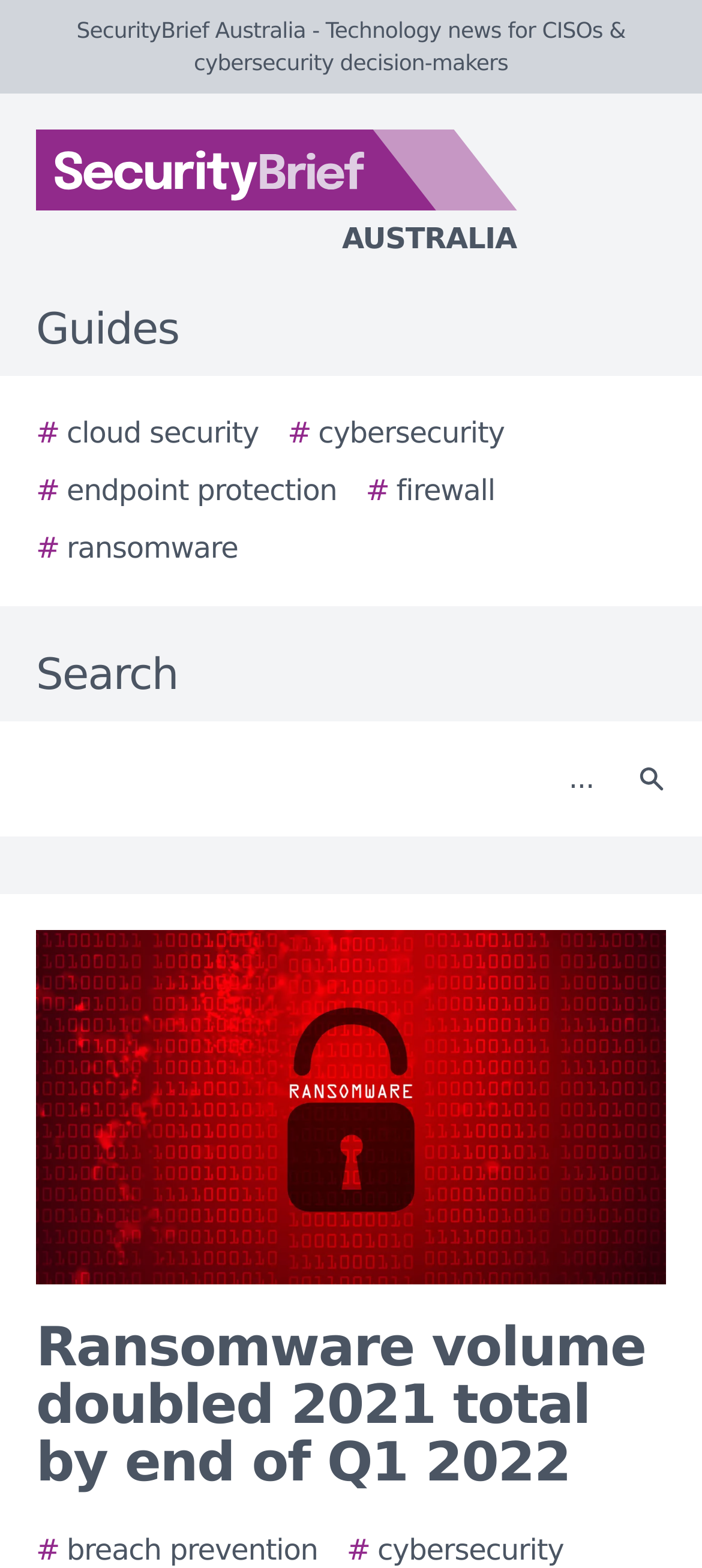Use one word or a short phrase to answer the question provided: 
Is the search function required?

No